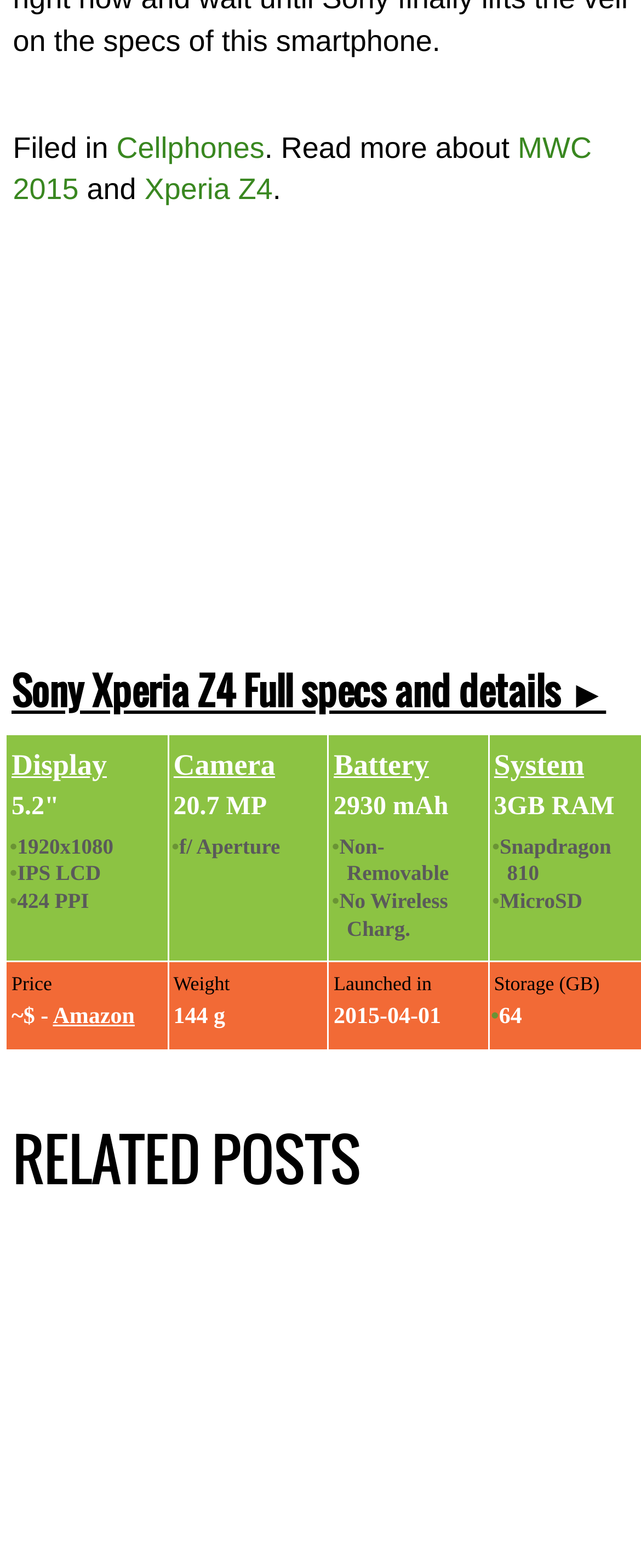Identify the bounding box coordinates of the clickable region required to complete the instruction: "Buy from Amazon". The coordinates should be given as four float numbers within the range of 0 and 1, i.e., [left, top, right, bottom].

[0.082, 0.641, 0.21, 0.657]